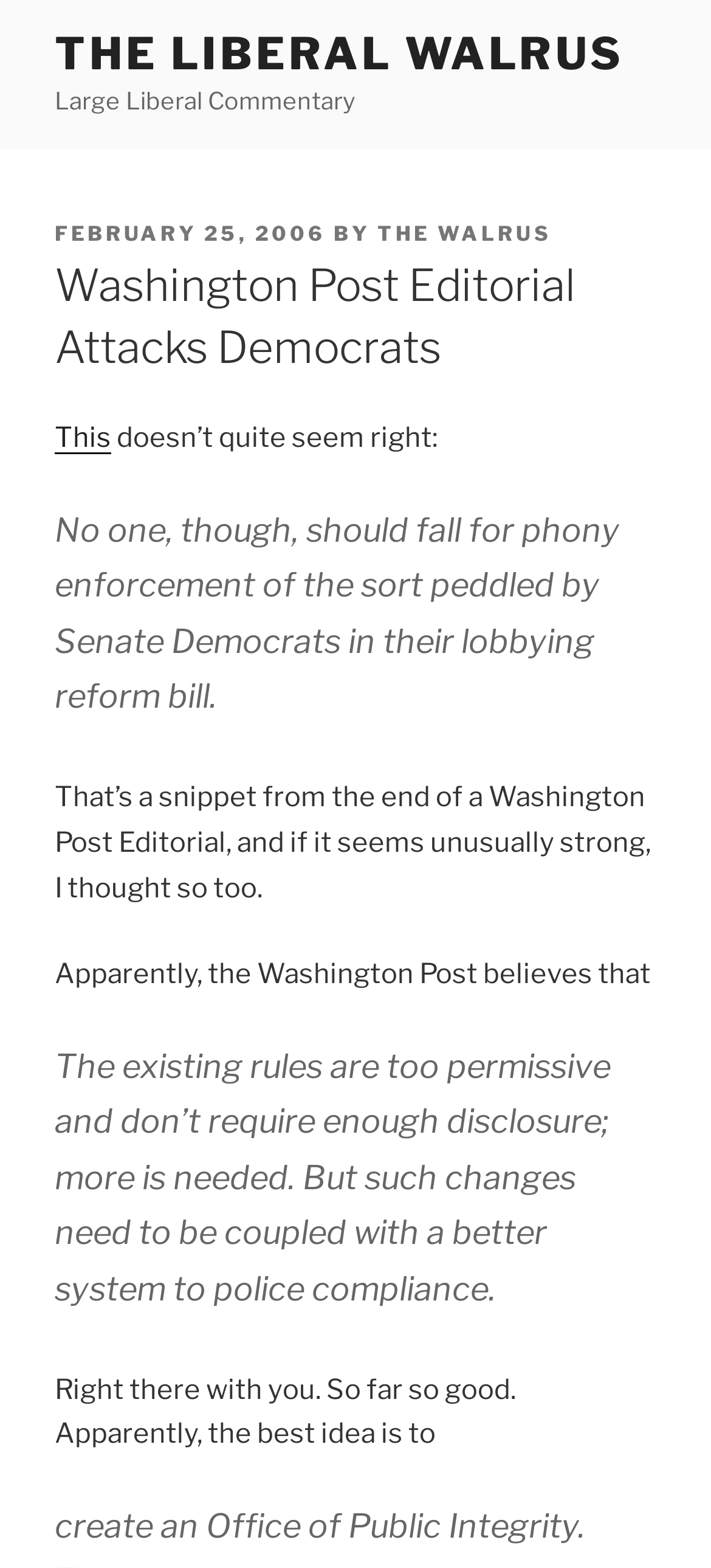What is the main idea of the article?
Give a one-word or short phrase answer based on the image.

Criticizing Senate Democrats' lobbying reform bill